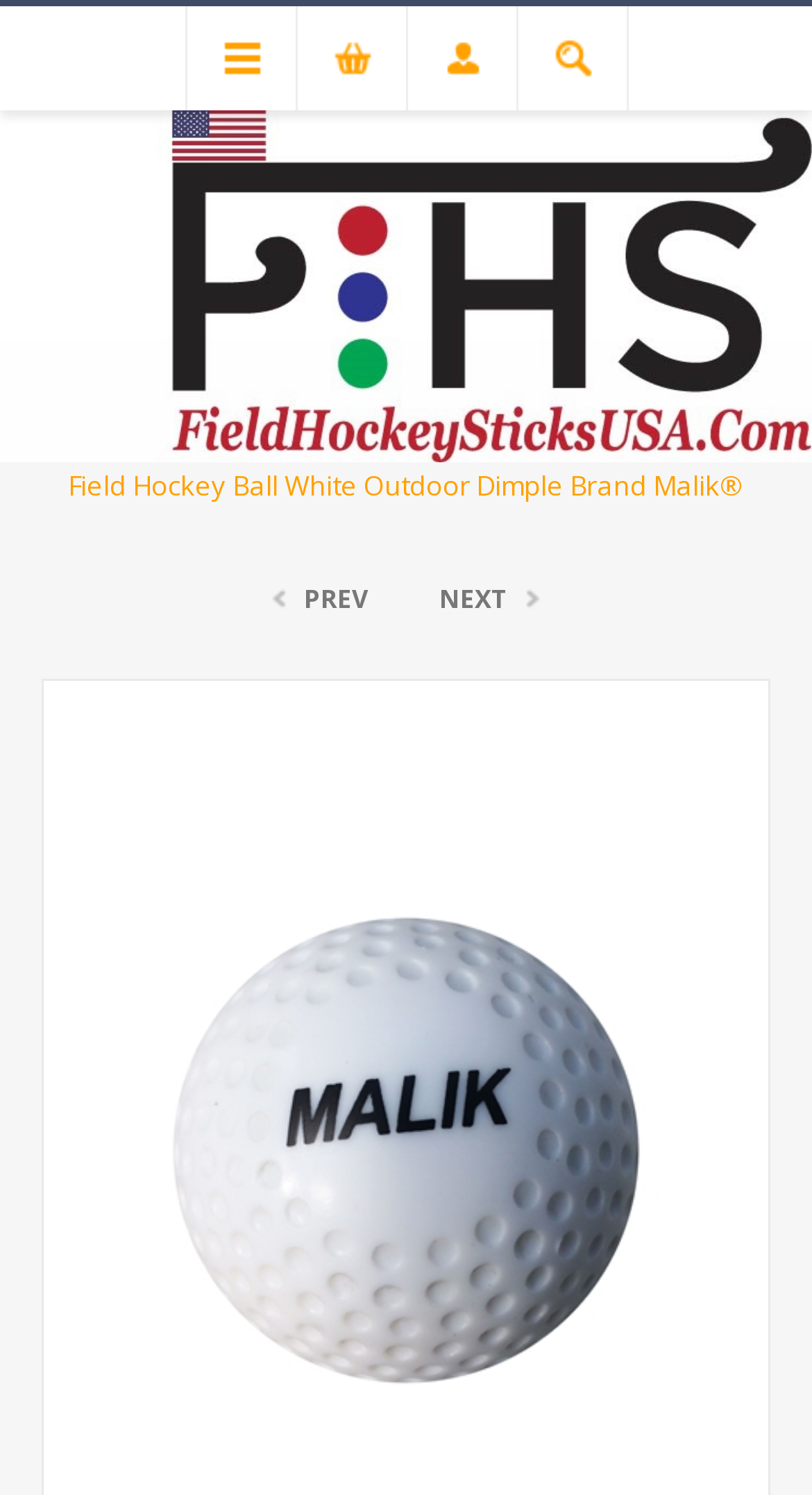Detail the various sections and features present on the webpage.

The webpage is about a premium white dimple field hockey ball, with a focus on its superior performance and durability. At the top, there is a logo of "Field Hockey Sticks USA" which is both a link and an image, taking up the full width of the page. Below the logo, there are three links: "Home" on the left, "Field Hockey Balls" in the center, and two navigation links "PREV" and "NEXT" on the right.

The main content of the page is a product description, which is a single line of text that reads "Field Hockey Ball White Outdoor Dimple Brand Malik®". This text is centered on the page, below the navigation links. The product name "Premium White Dimple Field Hockey Ball" is also present on the page, along with its price "$18.50" and a call-to-action "Shop Now!" button, which is likely located below the product description.